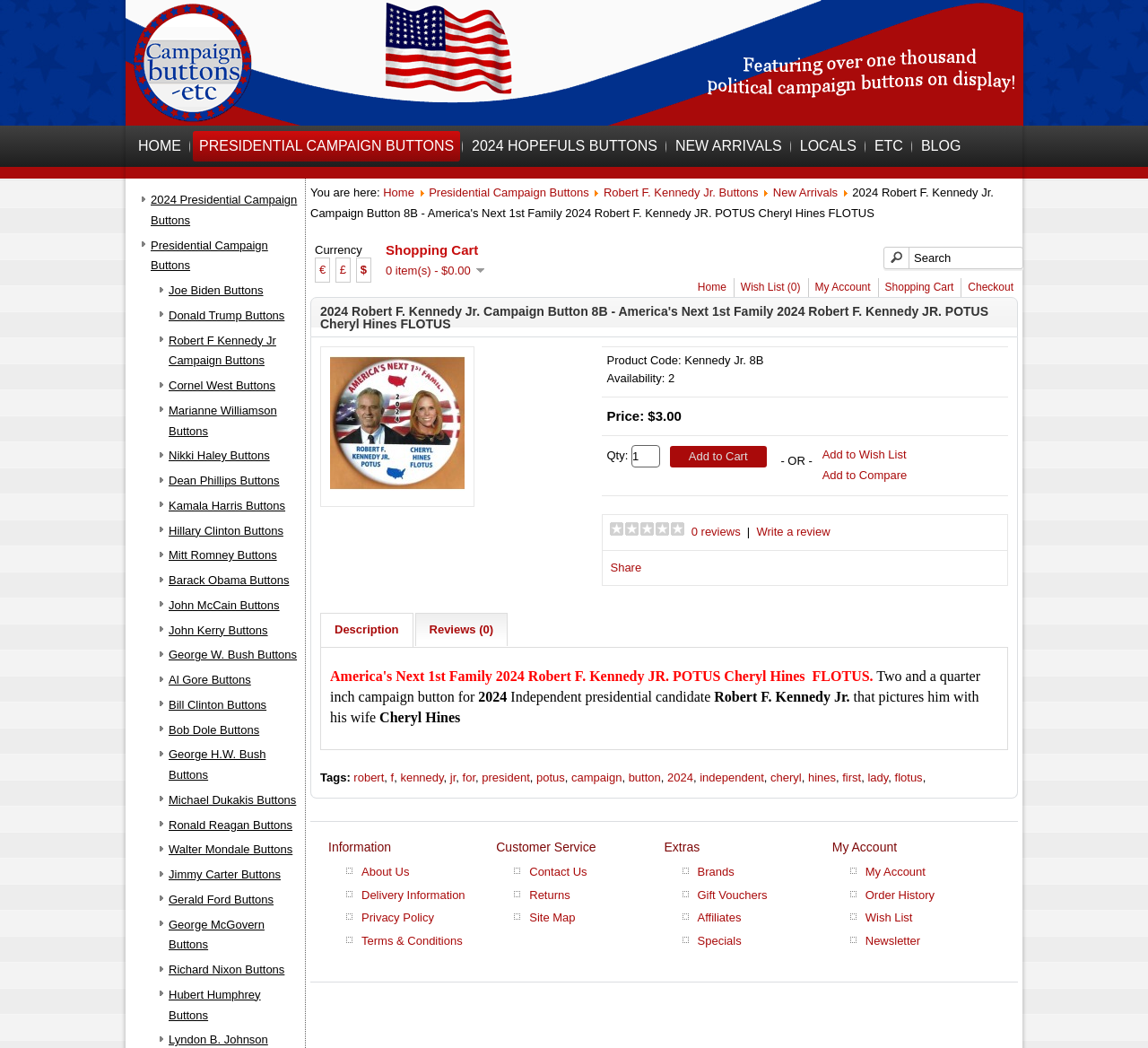What is the price of the campaign button?
Using the image as a reference, answer the question with a short word or phrase.

$3.00